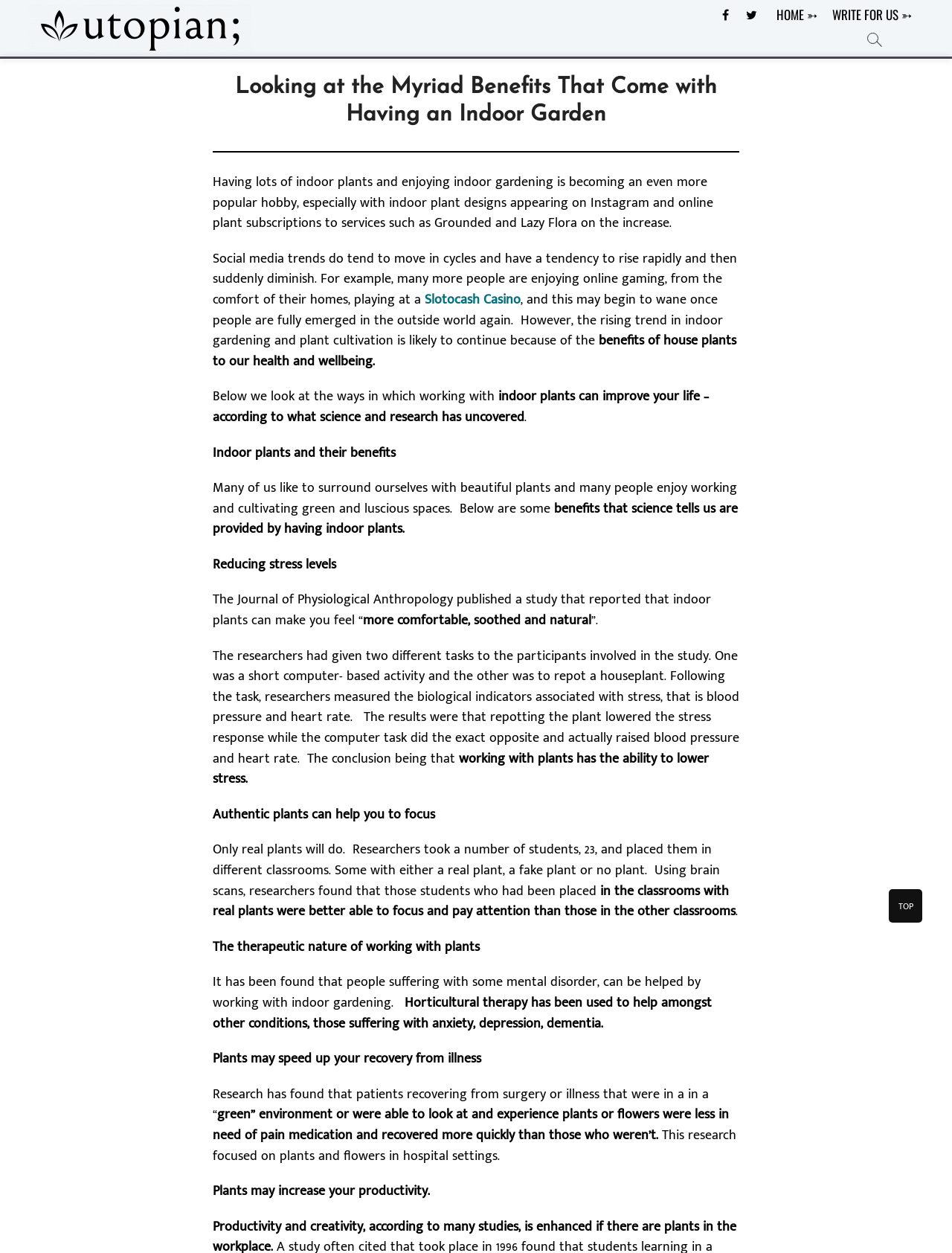What is the purpose of horticultural therapy?
Please respond to the question with as much detail as possible.

According to the article, horticultural therapy has been used to help people suffering from mental disorders such as anxiety, depression, and dementia.